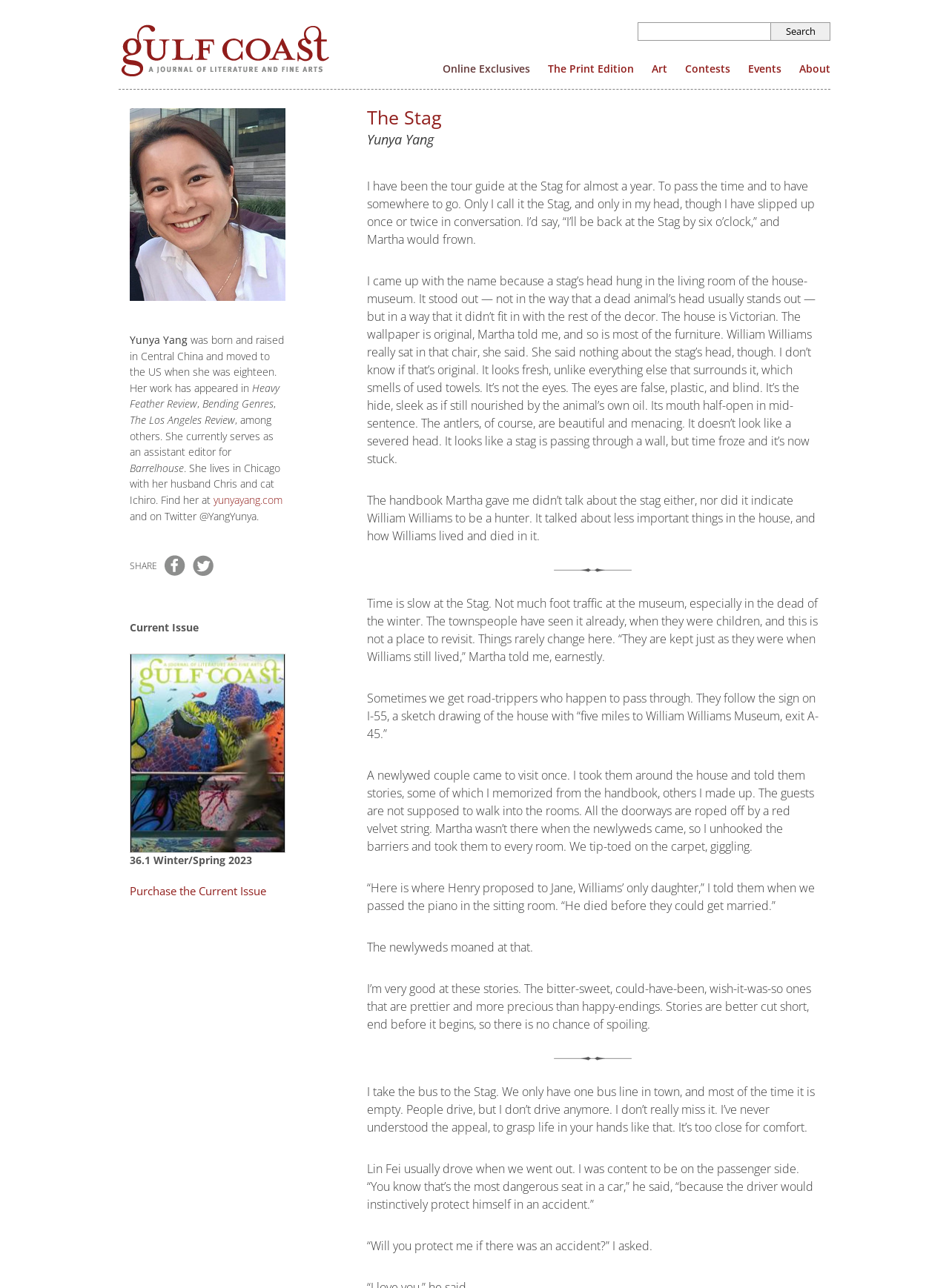Provide a short answer using a single word or phrase for the following question: 
What is the theme of the story?

Tour guide at a museum